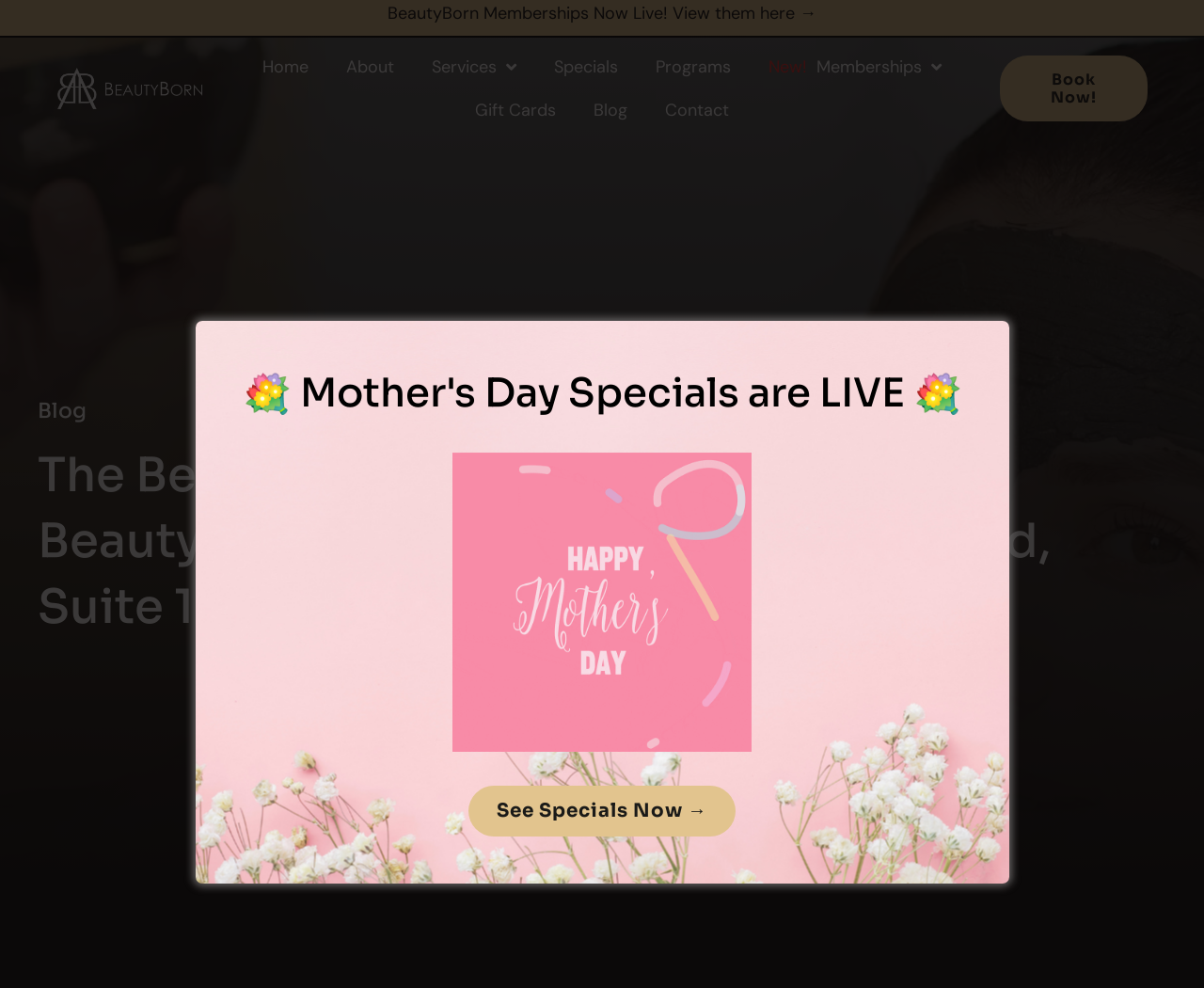Pinpoint the bounding box coordinates of the element that must be clicked to accomplish the following instruction: "View memberships". The coordinates should be in the format of four float numbers between 0 and 1, i.e., [left, top, right, bottom].

[0.322, 0.002, 0.678, 0.025]